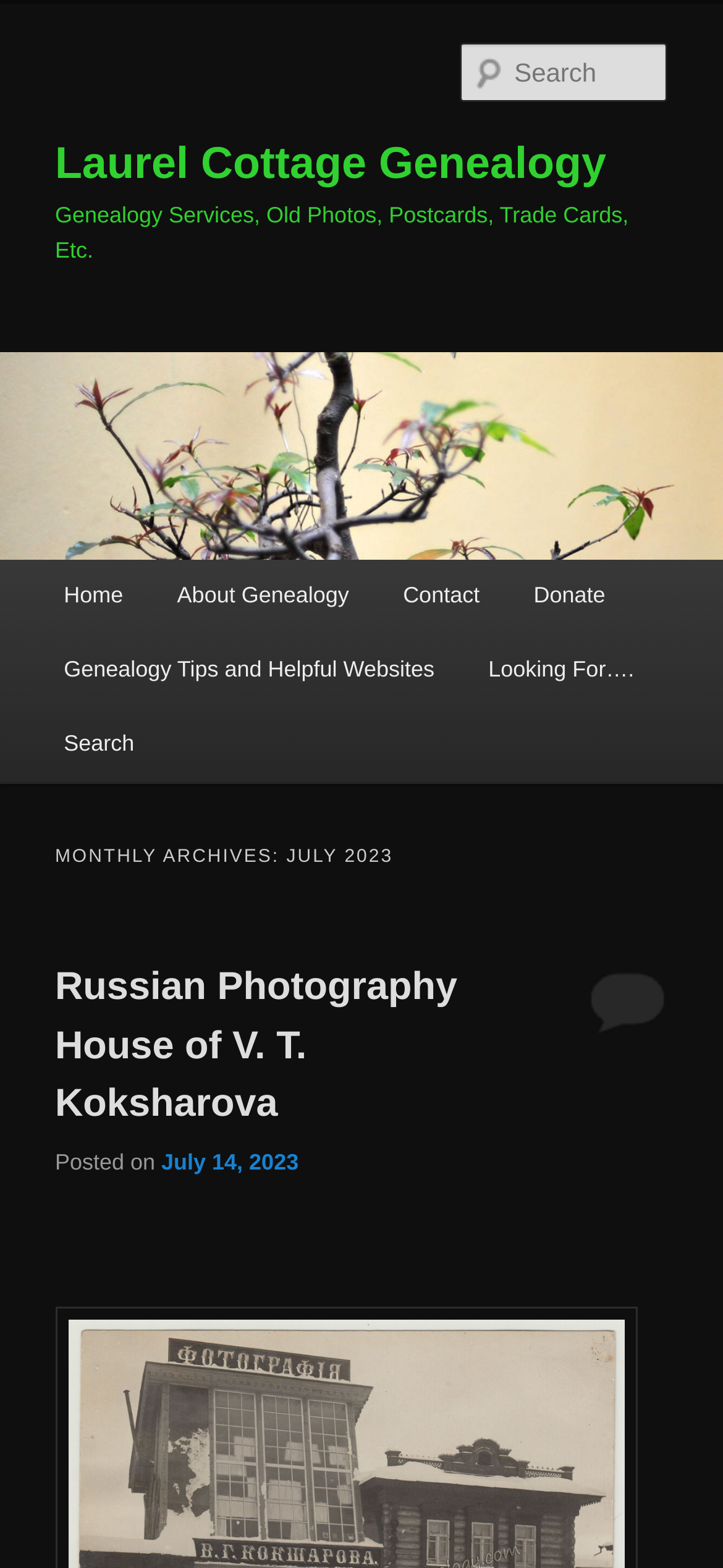What is the title of the monthly archives?
Please provide a comprehensive answer based on the contents of the image.

The title of the monthly archives can be found in the heading element within the header element, which reads 'MONTHLY ARCHIVES: JULY 2023'. This title indicates that the archives are for the month of July 2023.